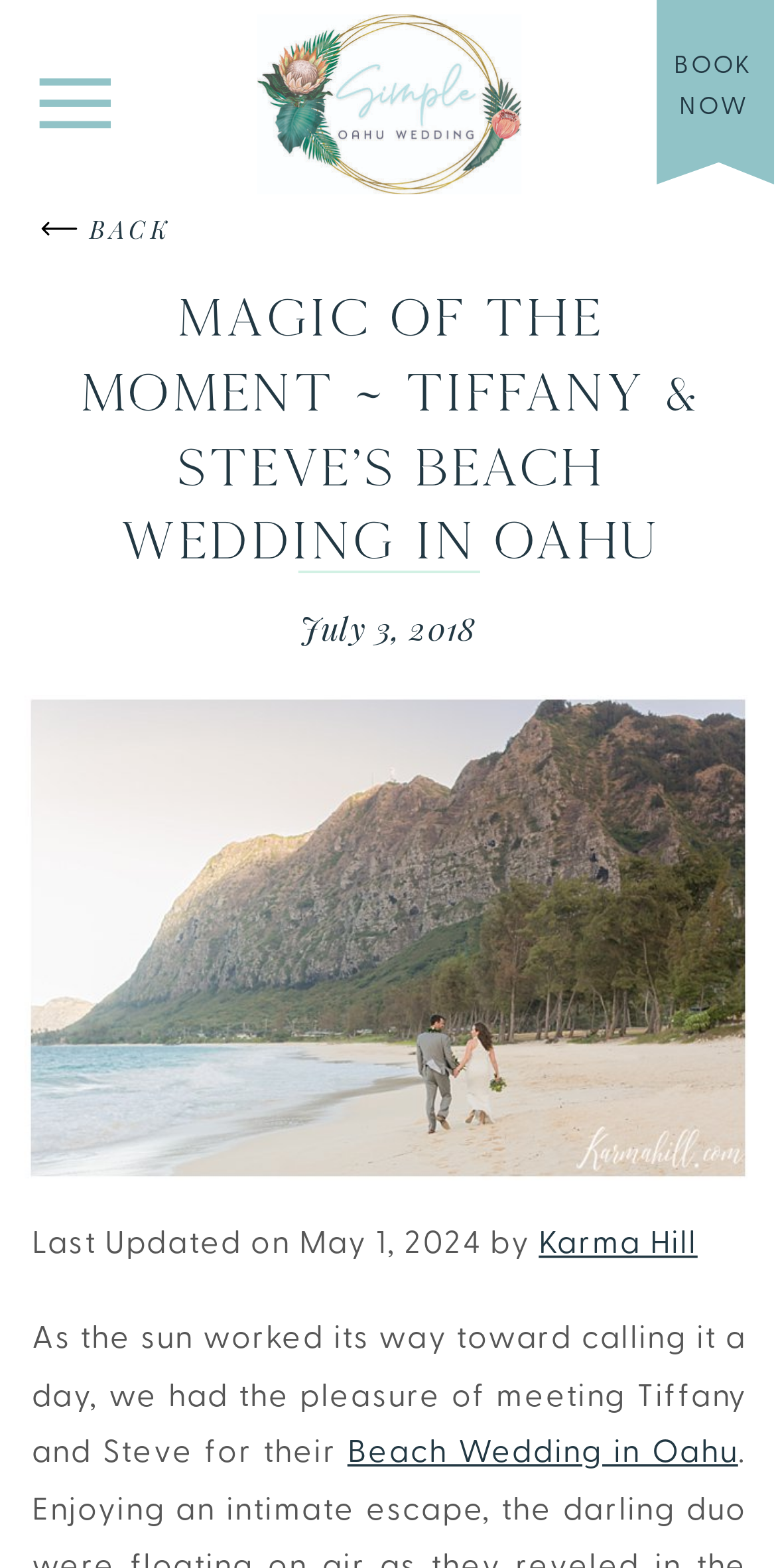Extract the main heading text from the webpage.

Magic of the Moment ~ Tiffany & Steve’s Beach Wedding in Oahu